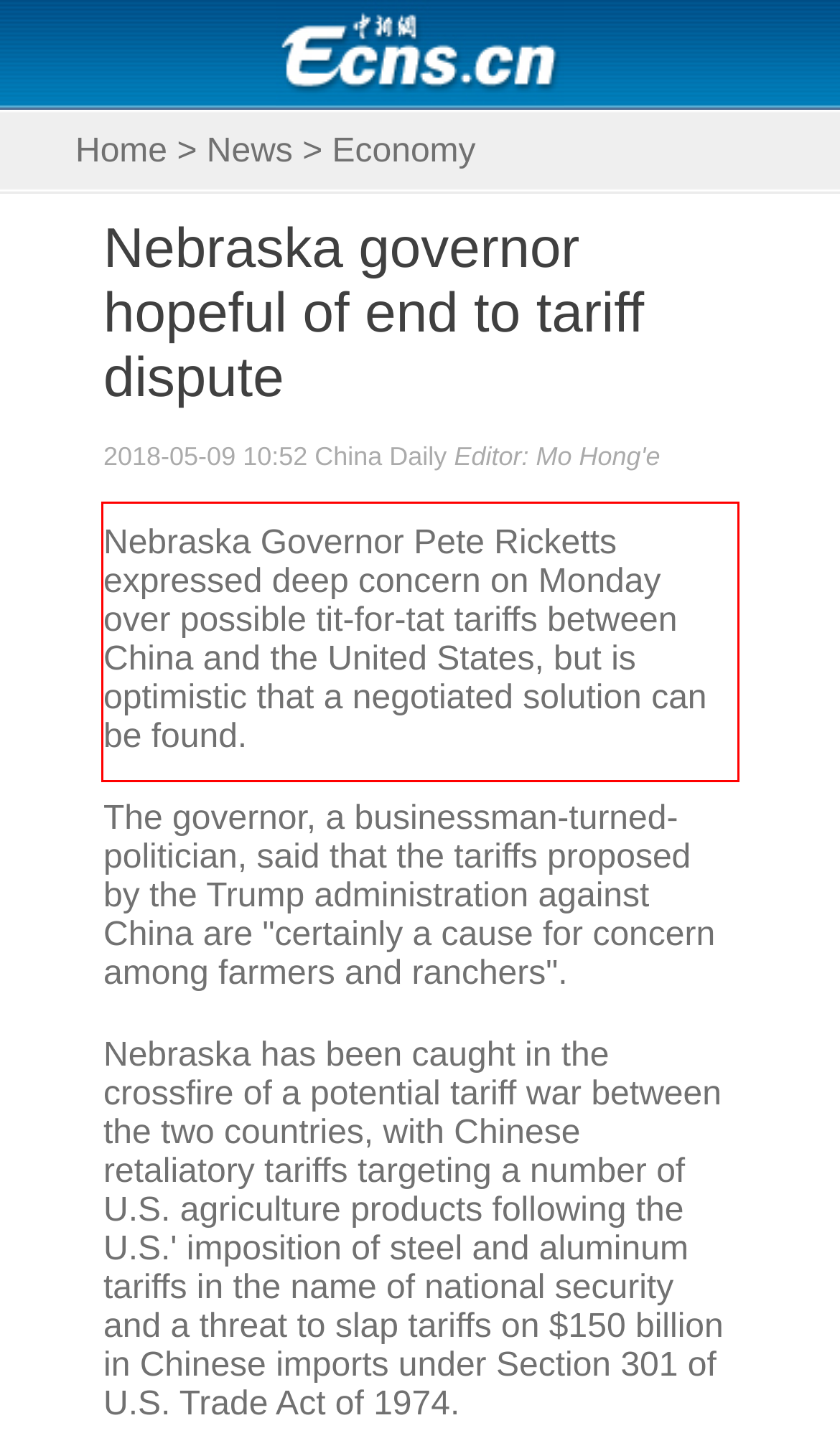Using the provided screenshot of a webpage, recognize the text inside the red rectangle bounding box by performing OCR.

Nebraska Governor Pete Ricketts expressed deep concern on Monday over possible tit-for-tat tariffs between China and the United States, but is optimistic that a negotiated solution can be found.